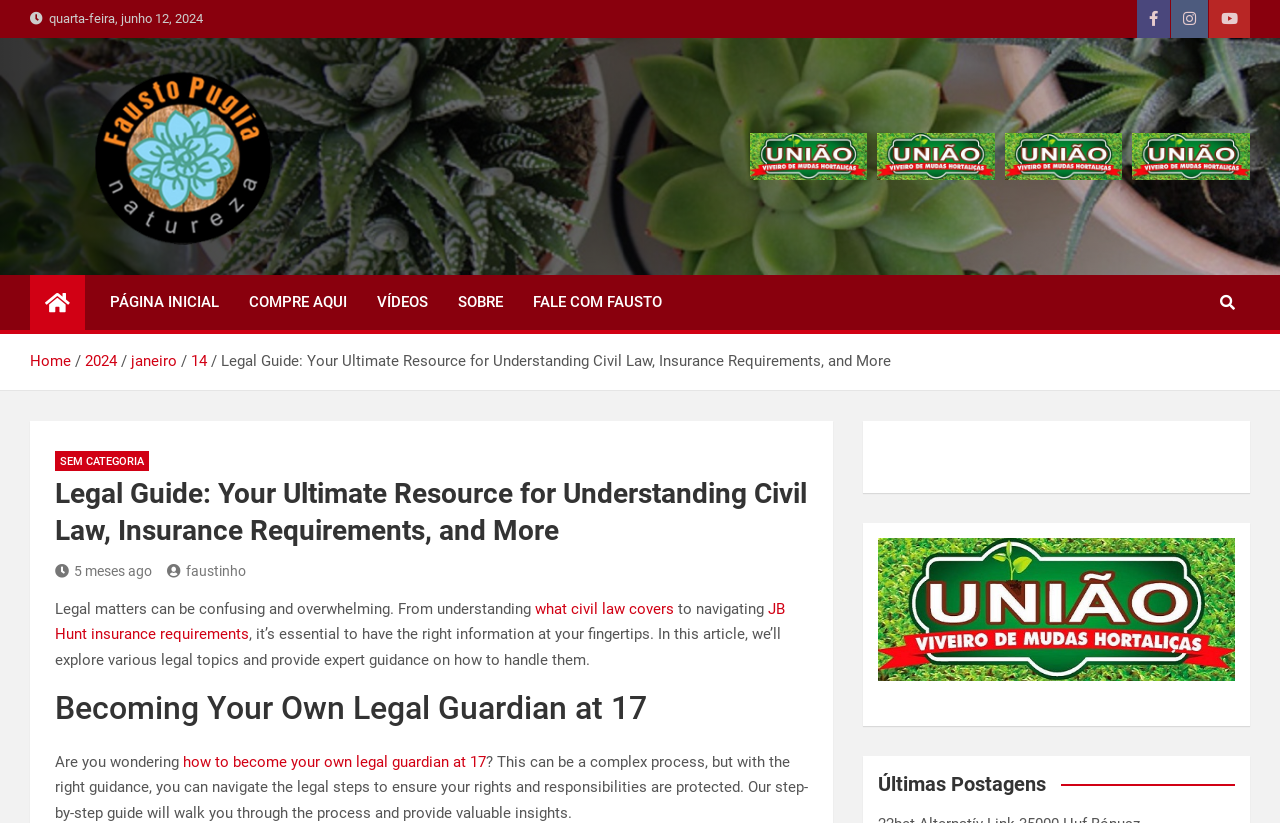Please find the bounding box coordinates for the clickable element needed to perform this instruction: "Watch the VÍDEOS".

[0.283, 0.334, 0.346, 0.401]